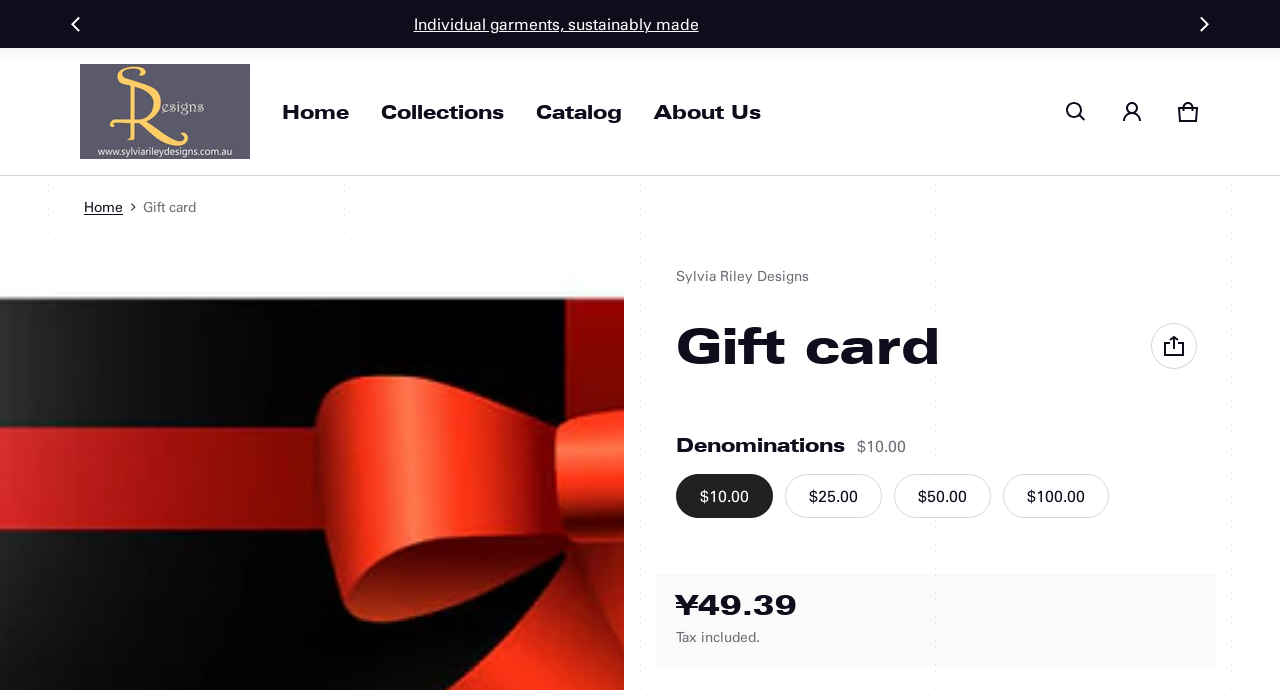Identify the bounding box coordinates for the element you need to click to achieve the following task: "Click on 'Individual garments, sustainably made'". Provide the bounding box coordinates as four float numbers between 0 and 1, in the form [left, top, right, bottom].

[0.389, 0.019, 0.611, 0.049]